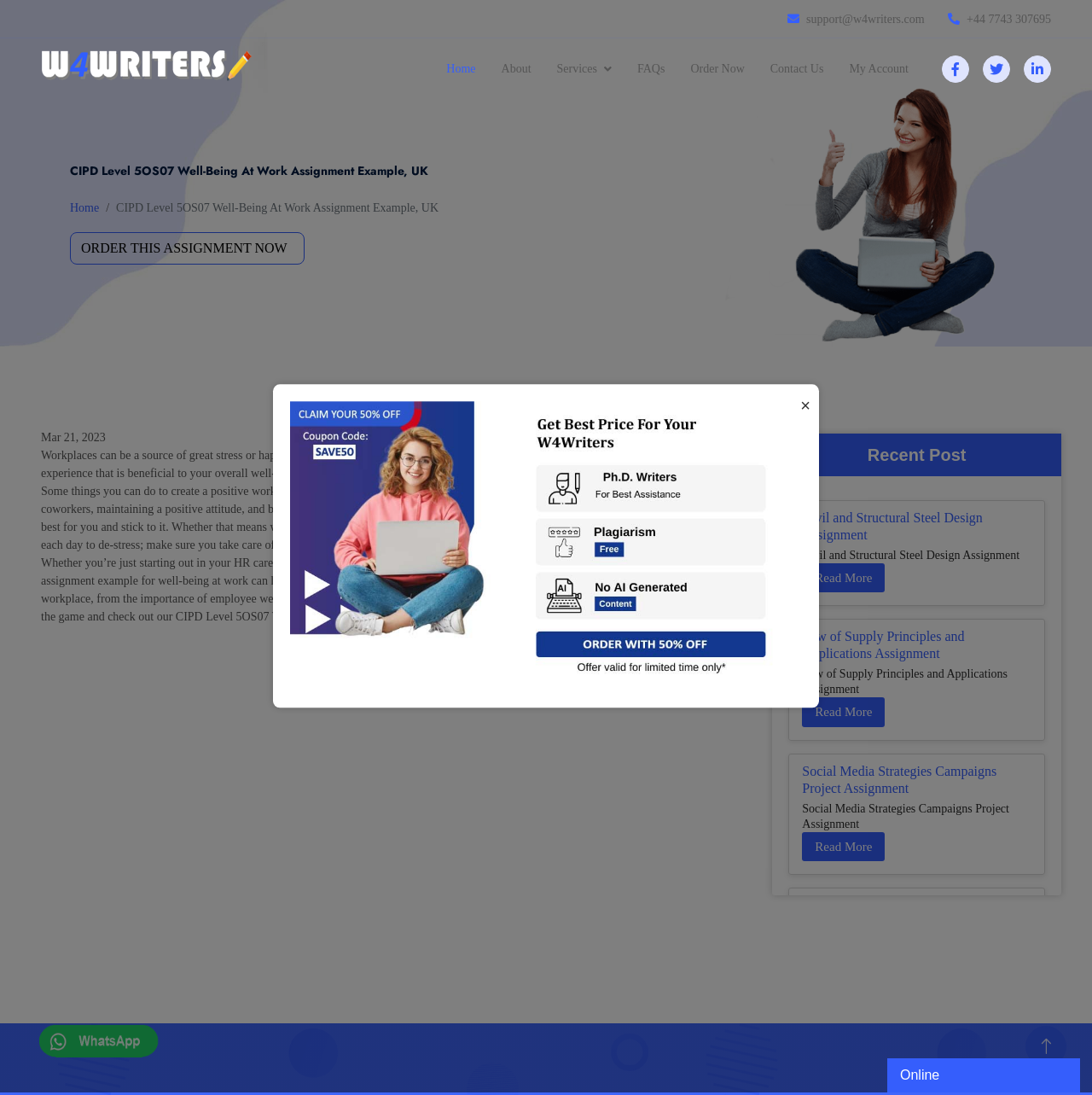Please determine the bounding box coordinates of the section I need to click to accomplish this instruction: "Go to the 'Home' page".

[0.397, 0.035, 0.447, 0.091]